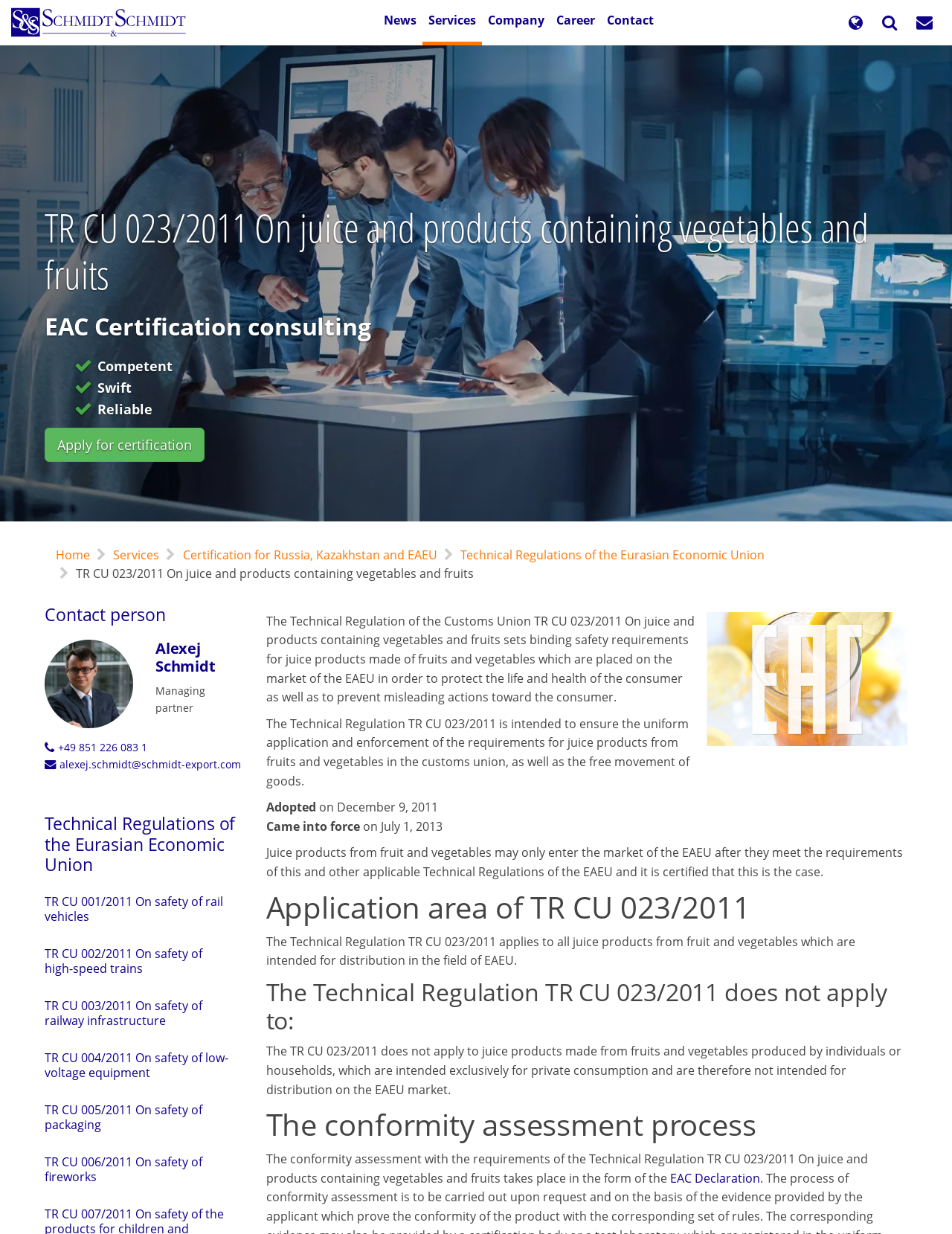Who is the contact person?
Make sure to answer the question with a detailed and comprehensive explanation.

The contact person is Alexej Schmidt, who is the managing partner. This can be inferred from the section 'Contact person' where Alexej Schmidt's name, email, and phone number are provided.